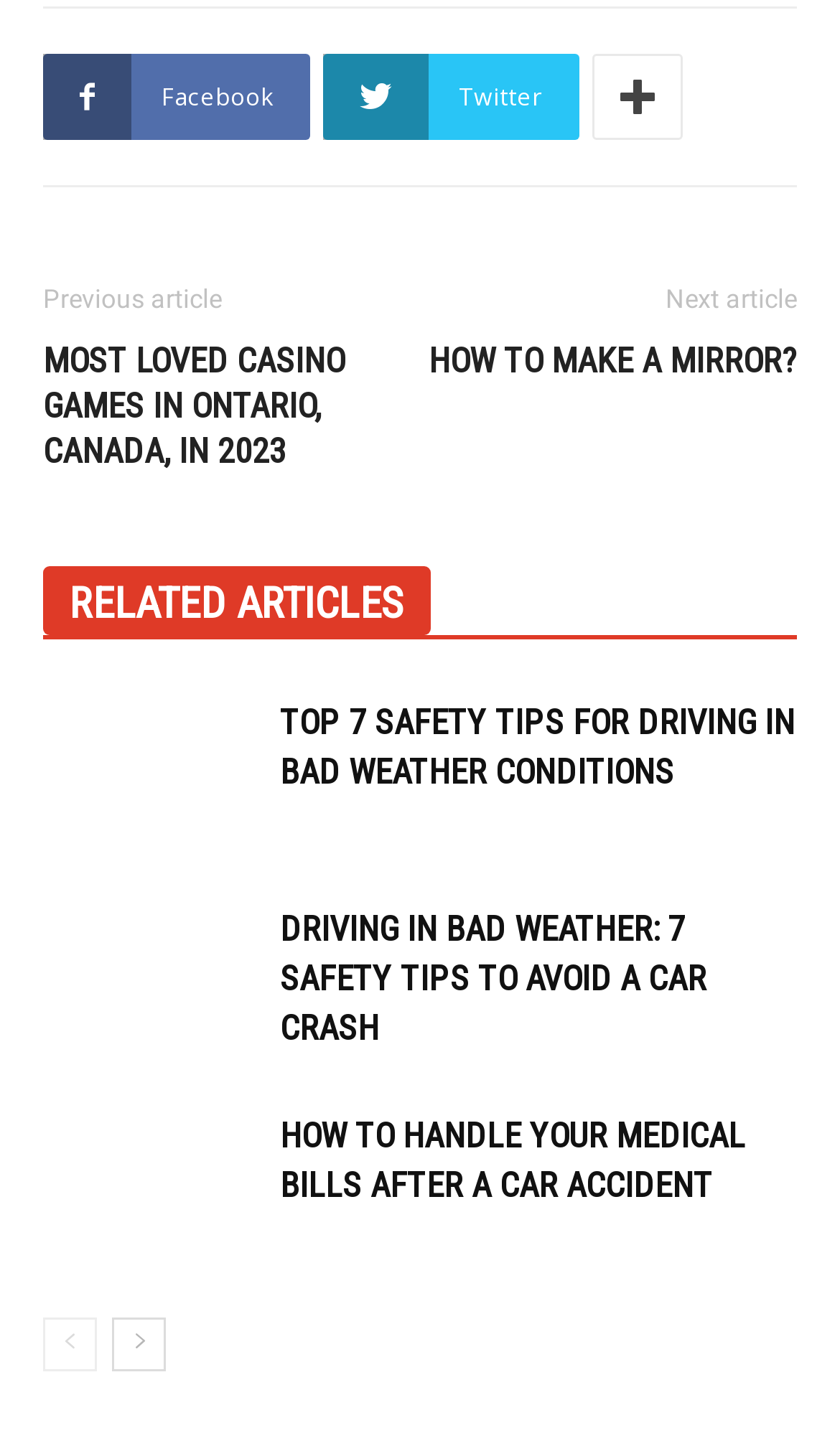Please identify the bounding box coordinates of the region to click in order to complete the task: "View Facebook page". The coordinates must be four float numbers between 0 and 1, specified as [left, top, right, bottom].

[0.051, 0.037, 0.369, 0.097]